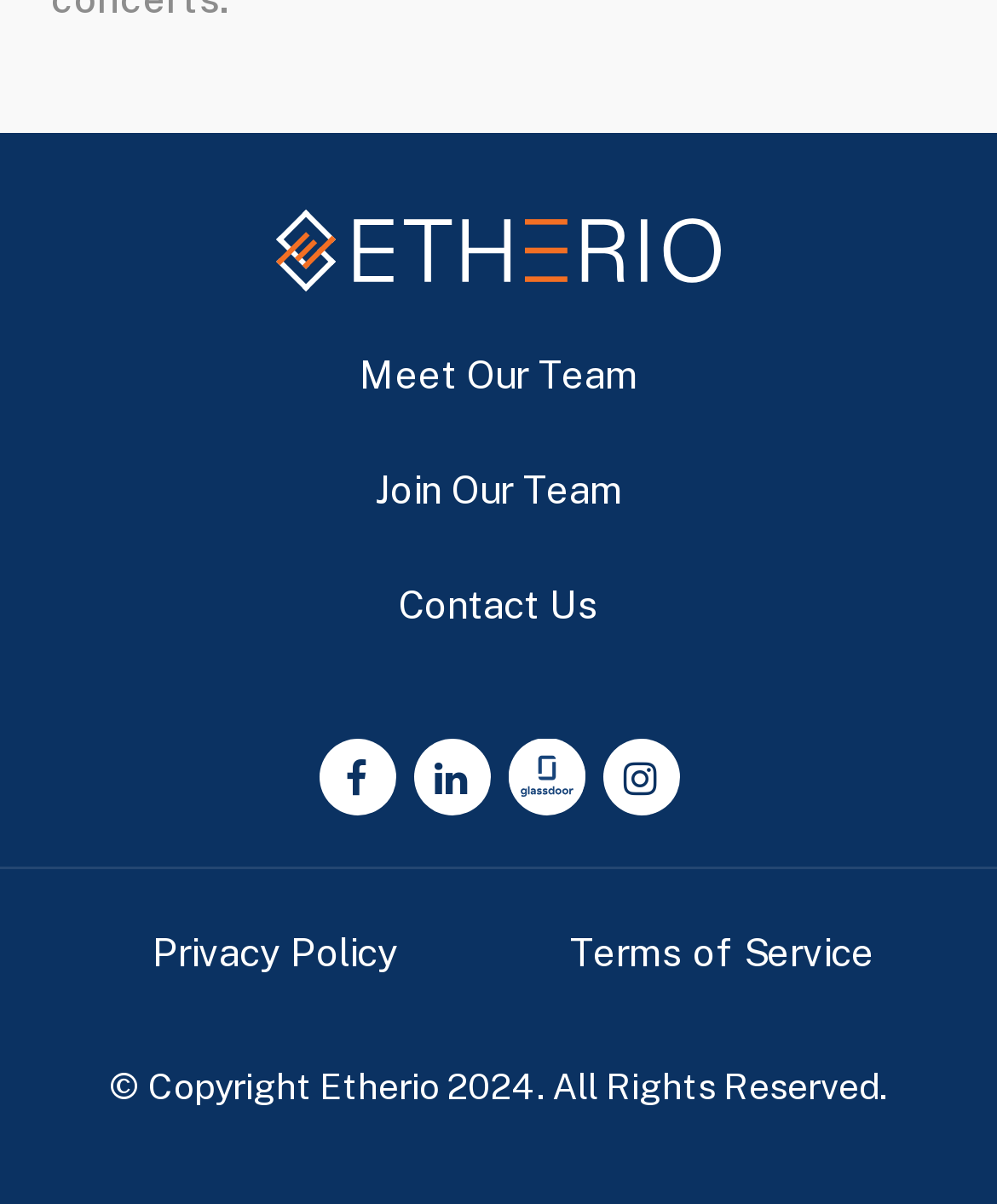What is the purpose of the 'View Meet Our Team' button?
Based on the image, answer the question in a detailed manner.

The 'View Meet Our Team' button is likely used to view the team members of the company, Etherio, as it is a common phrase used in company websites to introduce their team.